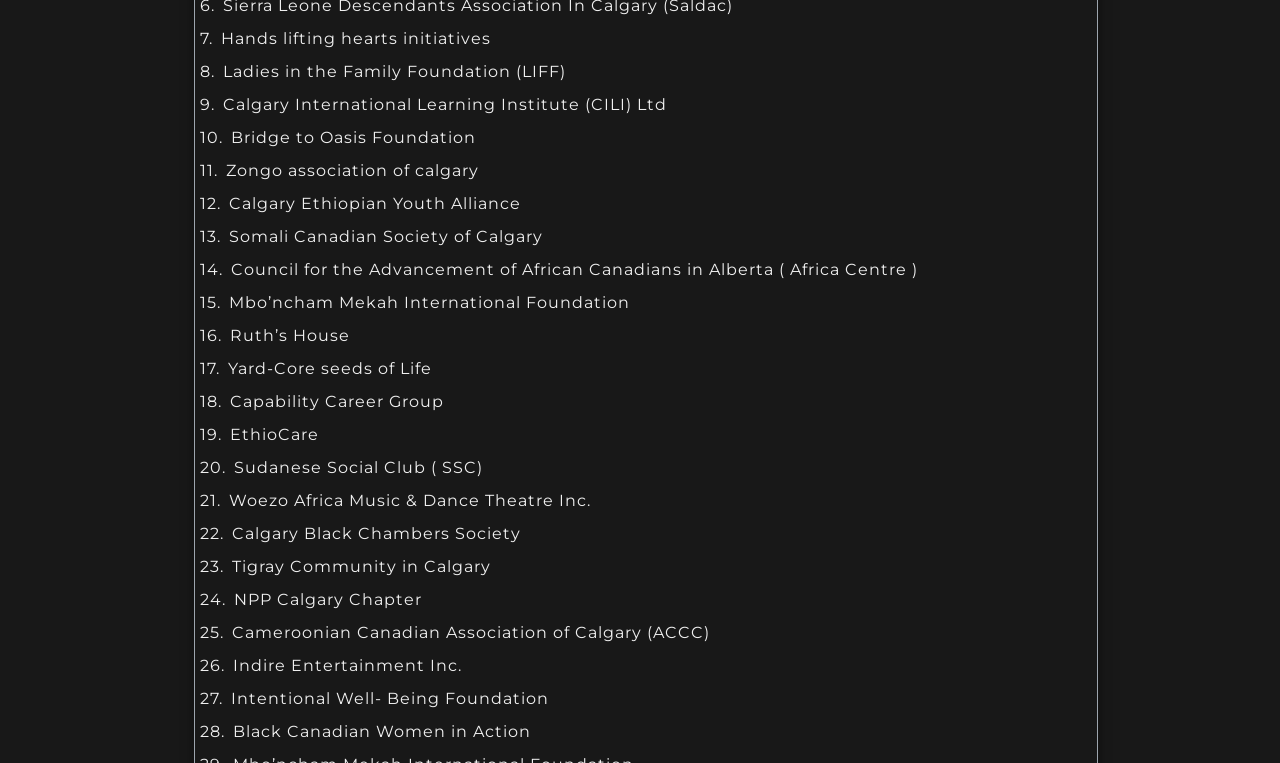What is the last organization listed on the webpage?
Refer to the image and offer an in-depth and detailed answer to the question.

I looked at the bounding box coordinates and found that the link with the largest y1 value is 'Black Canadian Women in Action', which means it is located at the bottom of the webpage.